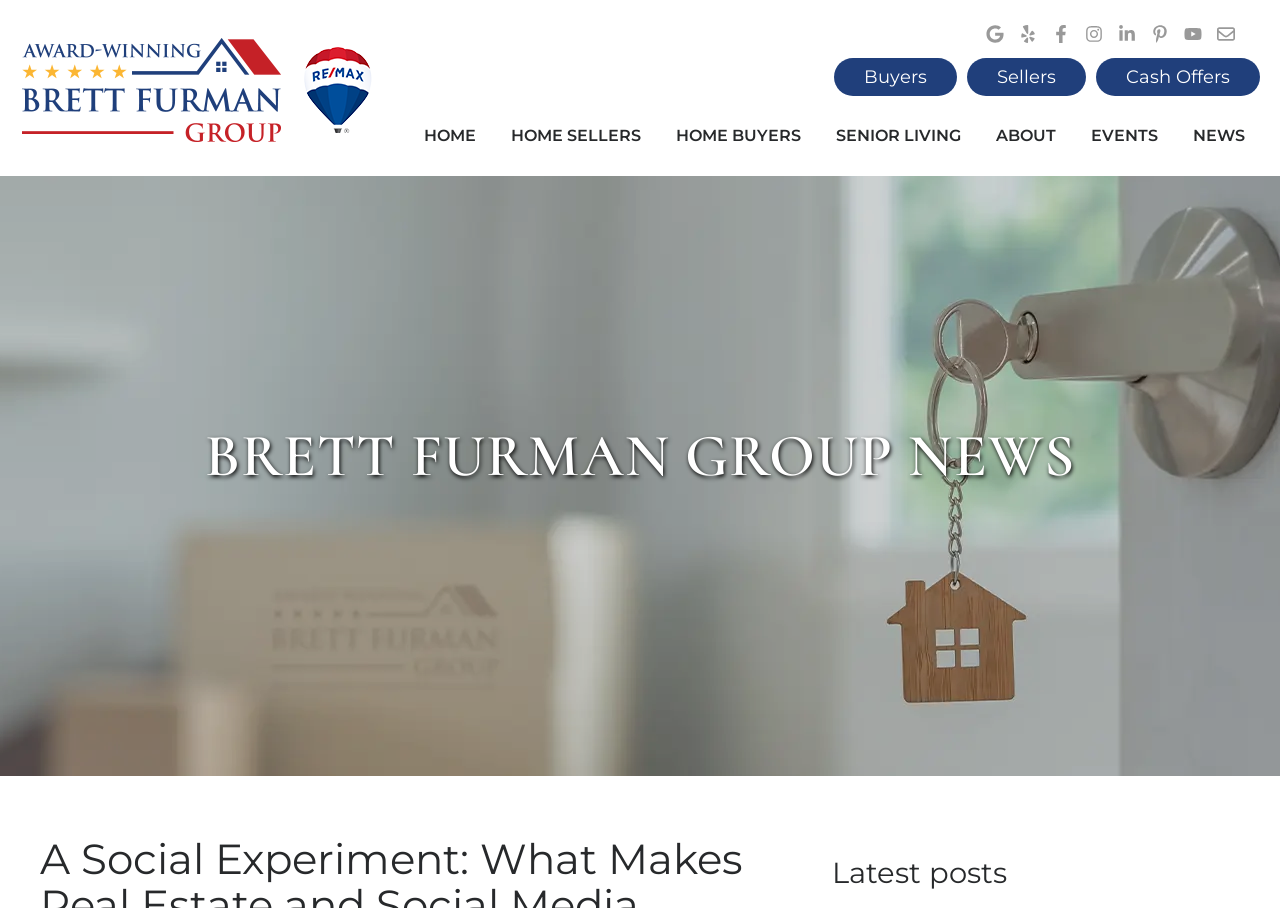Determine the bounding box coordinates of the clickable area required to perform the following instruction: "Click on the 'Buyers' link". The coordinates should be represented as four float numbers between 0 and 1: [left, top, right, bottom].

[0.652, 0.064, 0.748, 0.106]